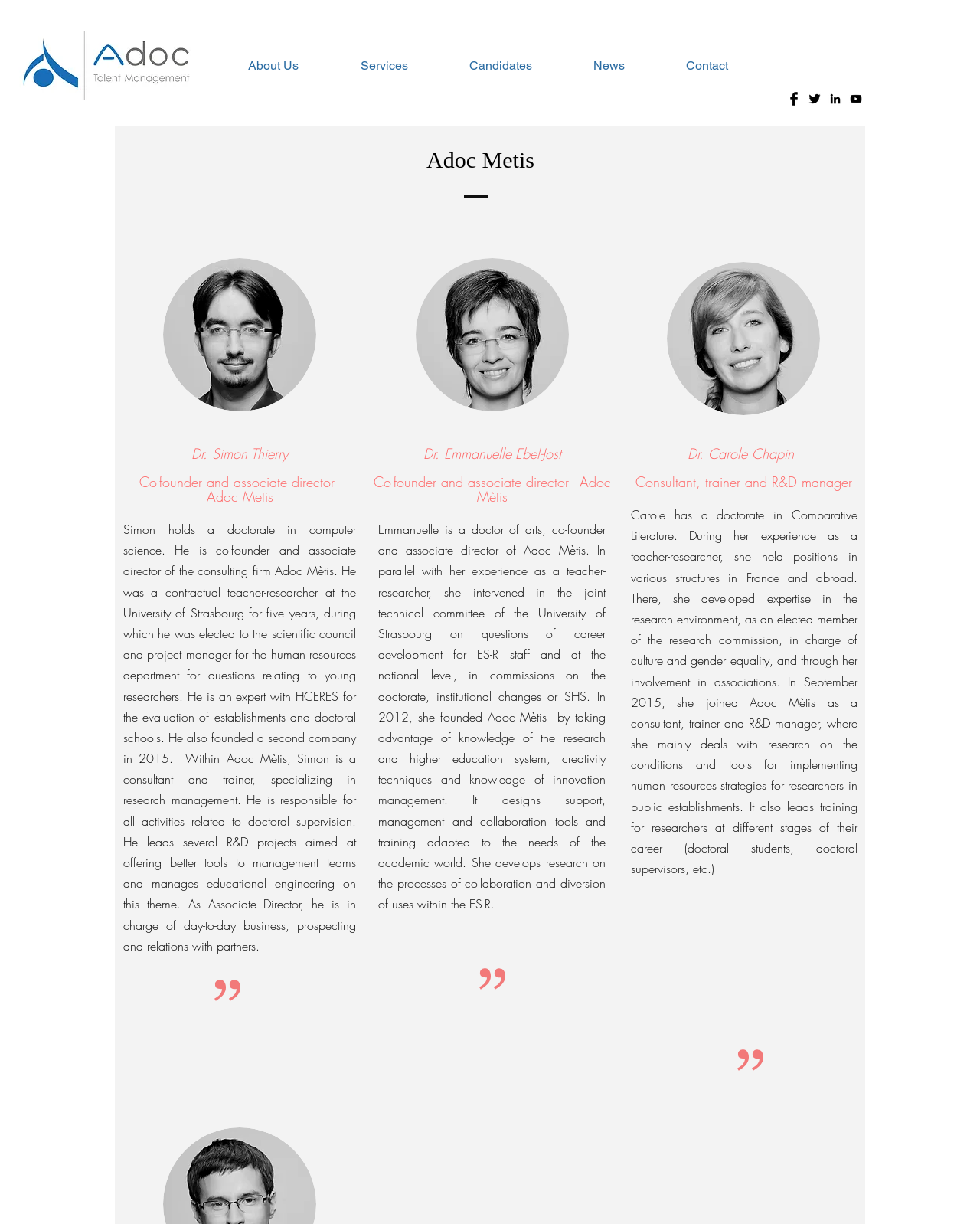What is Dr. Carole Chapin's role?
Please interpret the details in the image and answer the question thoroughly.

According to the webpage, Dr. Carole Chapin is a consultant, trainer, and R&D manager at Adoc Mètis.